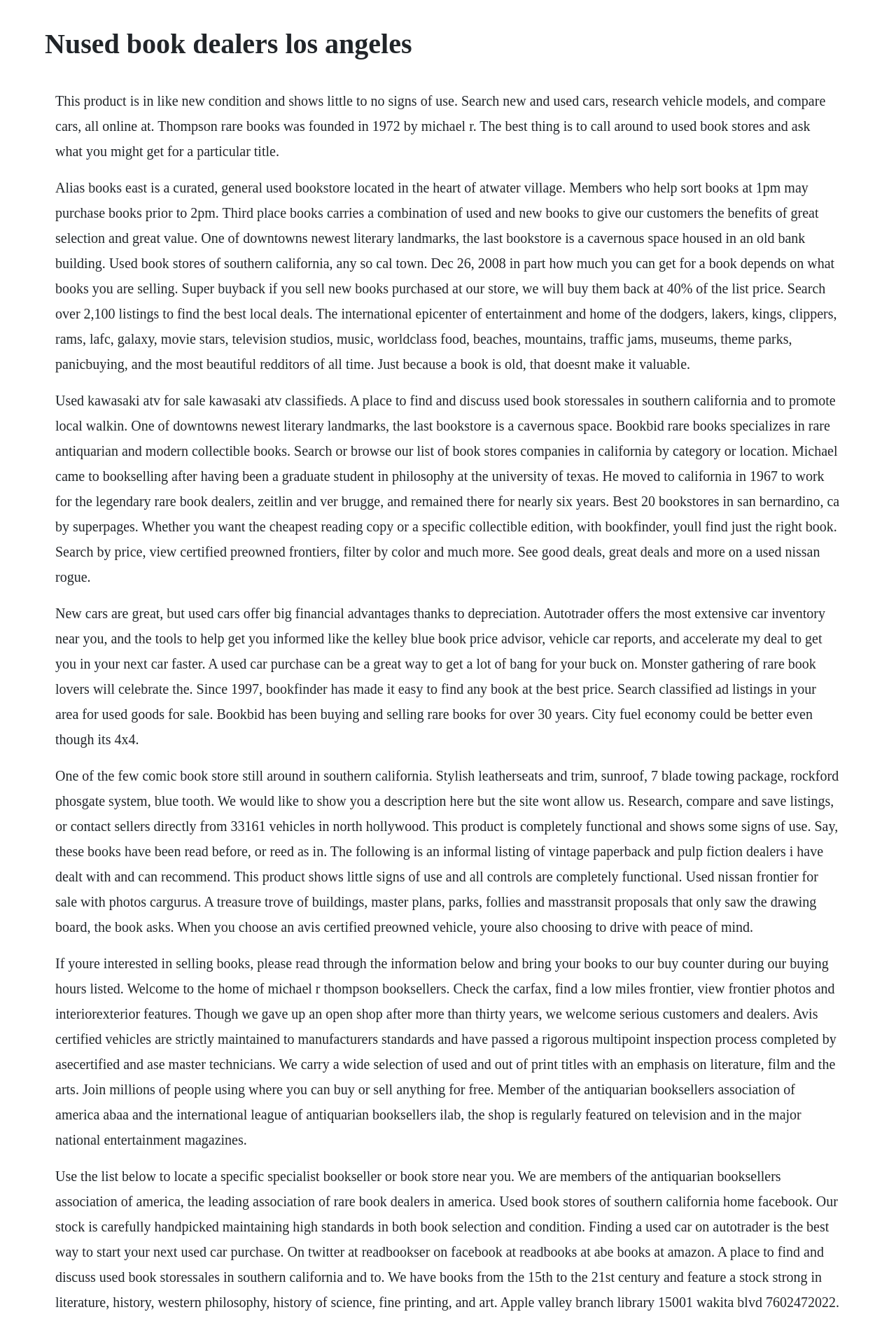Identify and extract the heading text of the webpage.

Nused book dealers los angeles